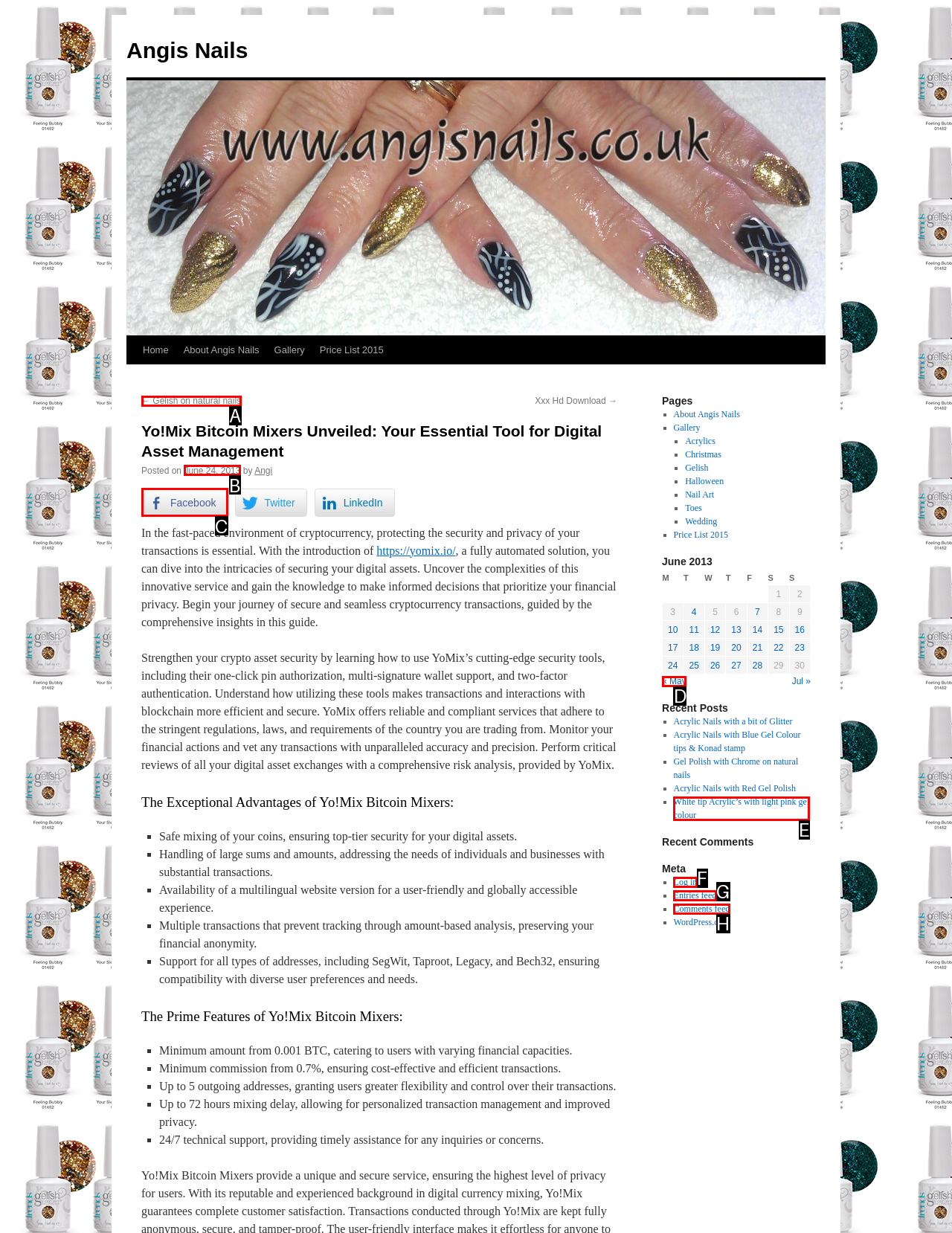Choose the letter that best represents the description: ← Gelish on natural nails. Provide the letter as your response.

A